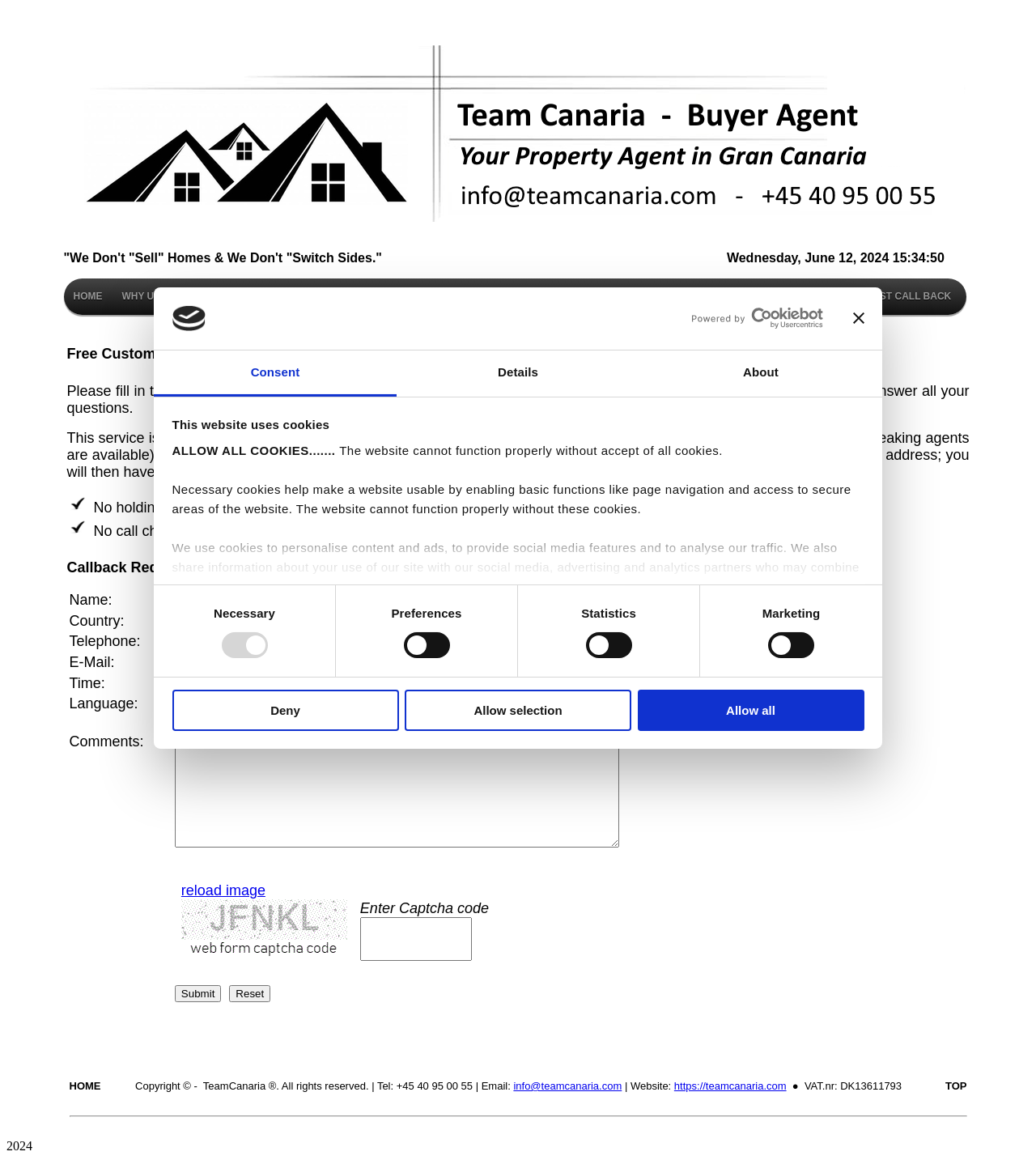Answer the question in one word or a short phrase:
What is the purpose of the callback request form?

To request a call back from a manager